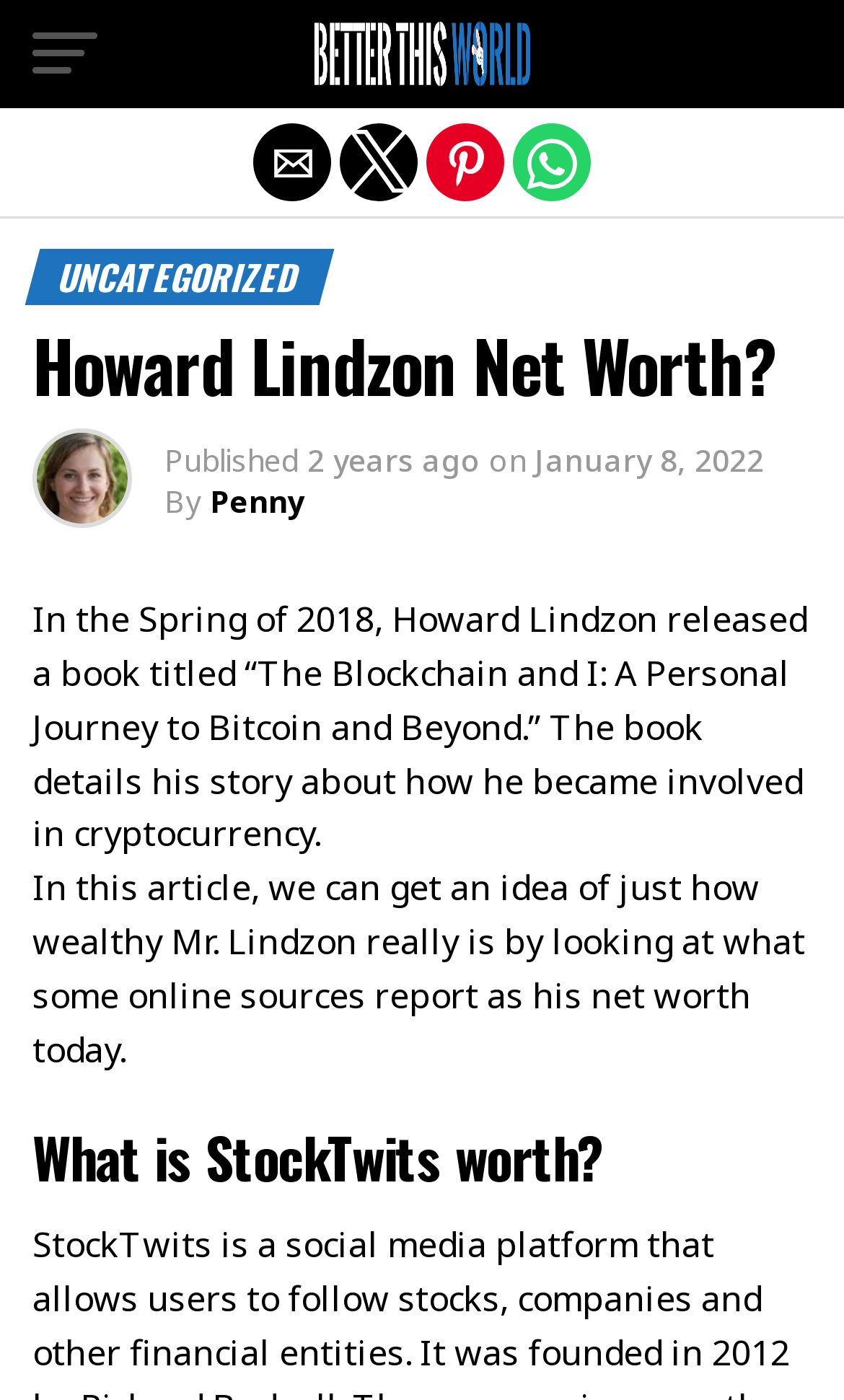Respond with a single word or phrase for the following question: 
What is the name of the book written by Howard Lindzon?

The Blockchain and I